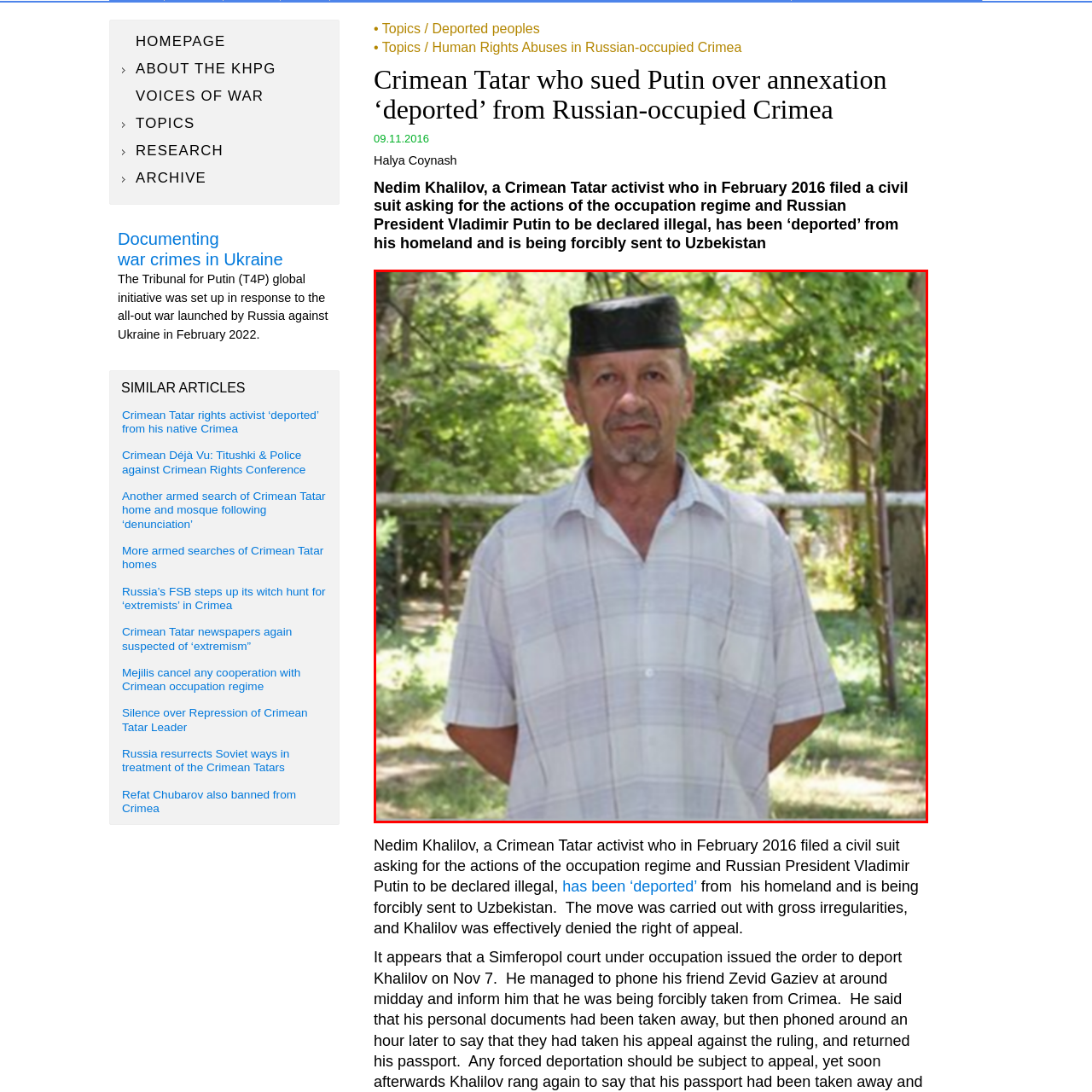Where was Nedim Khalilov forcibly sent to?
Look at the image within the red bounding box and provide a single word or phrase as an answer.

Uzbekistan